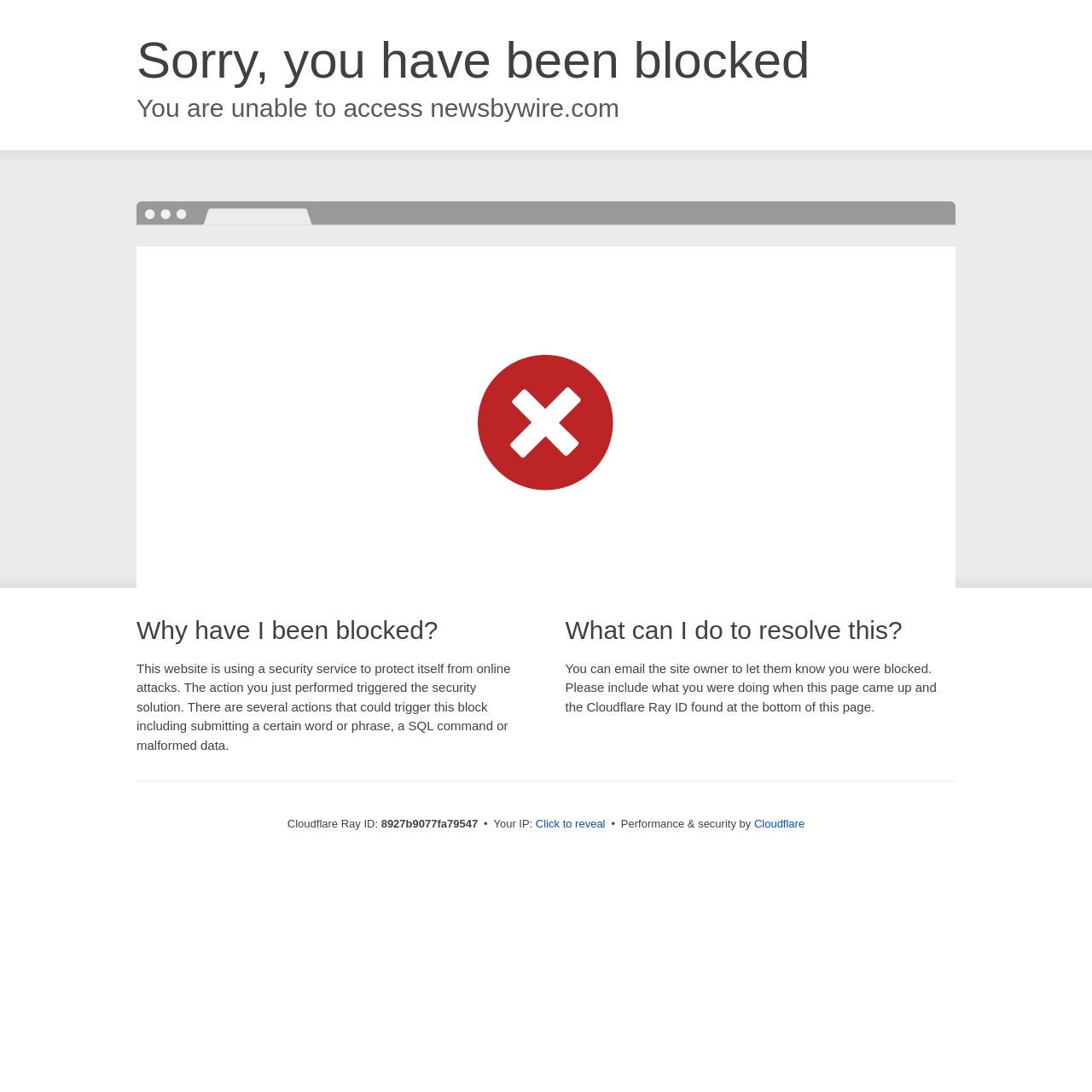Given the element description, predict the bounding box coordinates in the format (top-left x, top-left y, bottom-right x, bottom-right y), using floating point numbers between 0 and 1: Cloudflare

[0.691, 0.749, 0.737, 0.761]